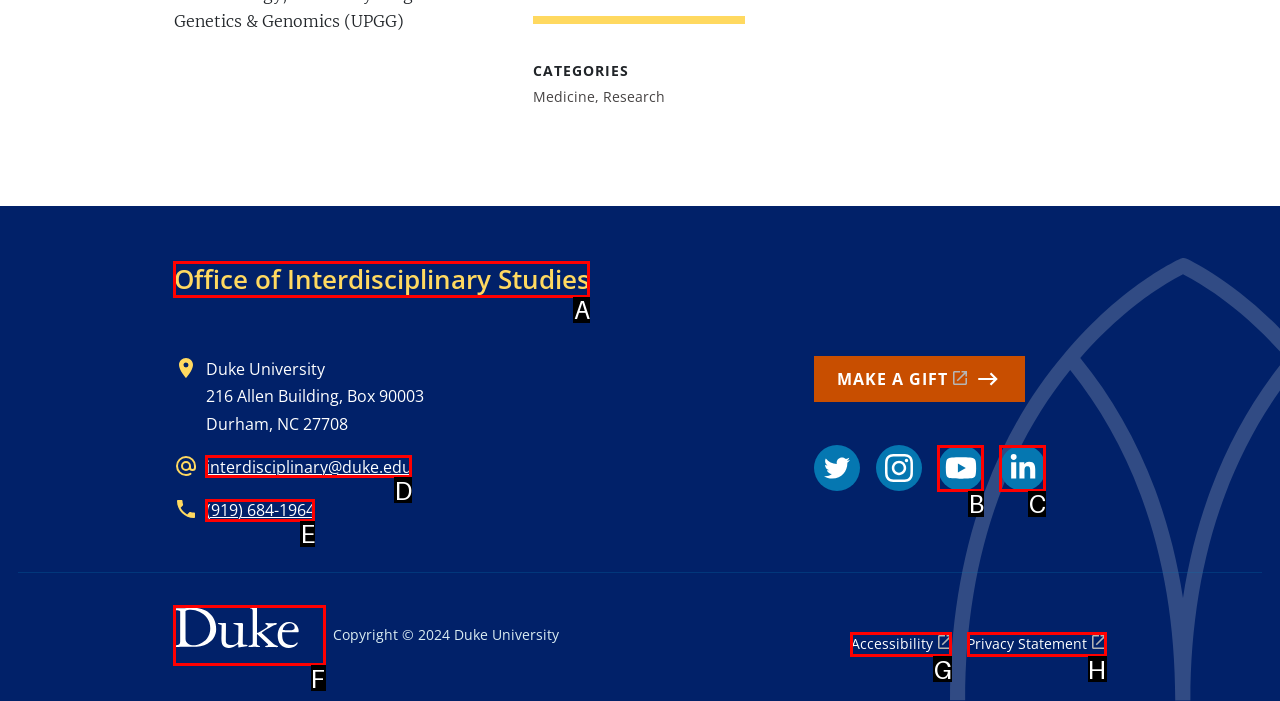Identify the UI element that corresponds to this description: aria-label="YouTube link" title="YouTube link"
Respond with the letter of the correct option.

B